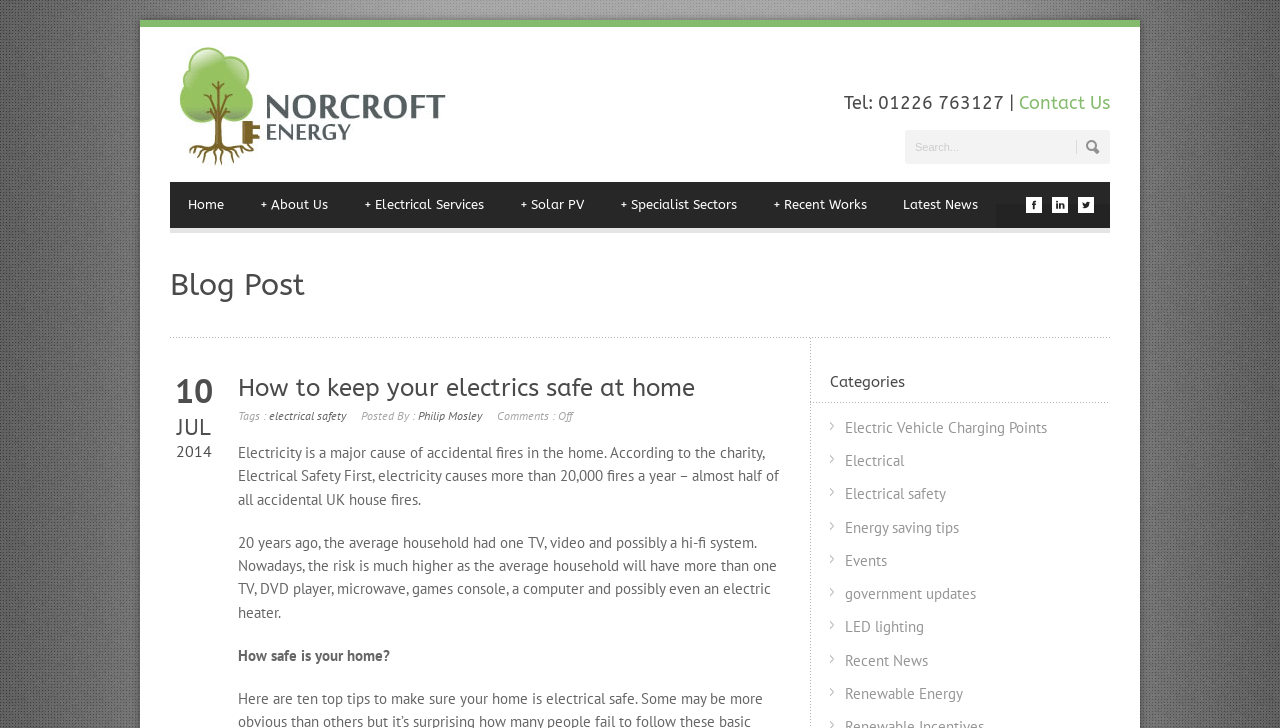Identify the bounding box coordinates of the clickable region to carry out the given instruction: "Click the 'Home' link".

[0.133, 0.25, 0.189, 0.314]